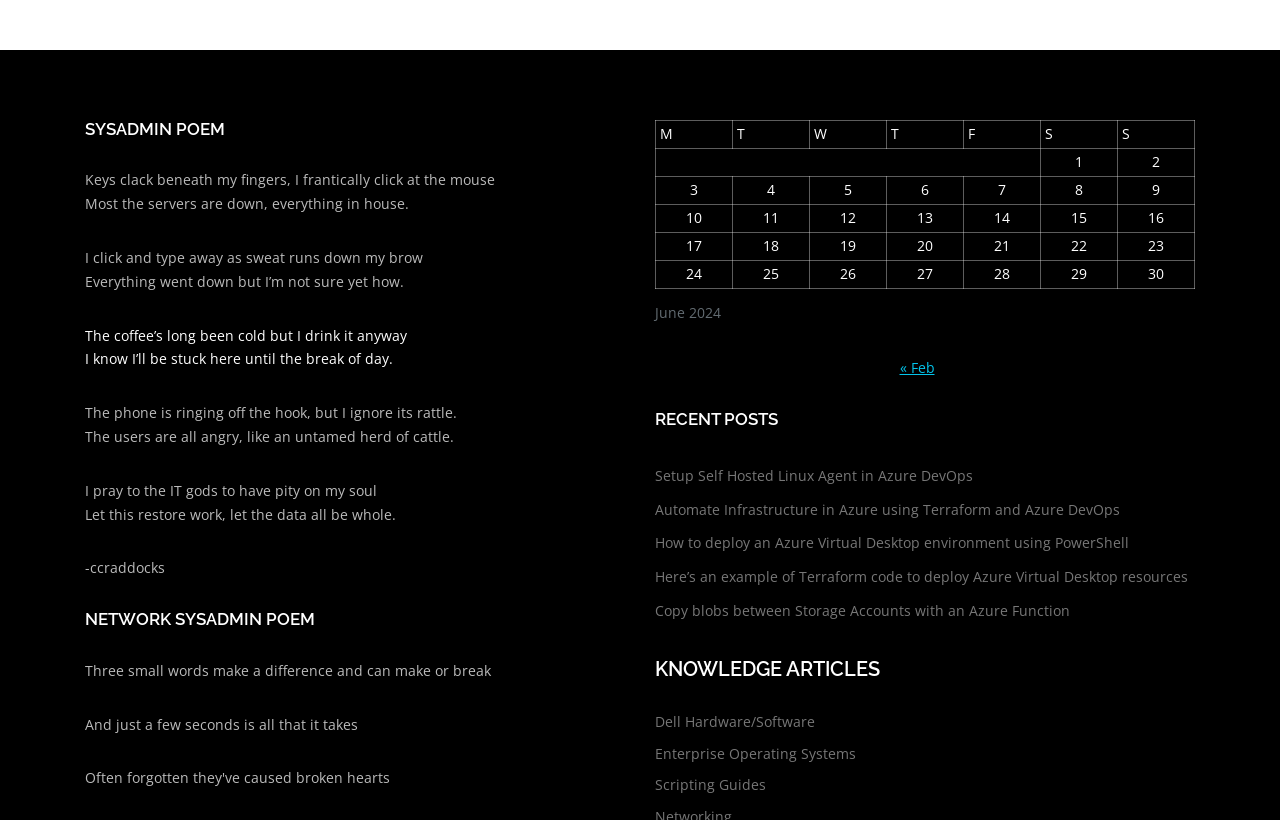Locate the UI element described by « Feb in the provided webpage screenshot. Return the bounding box coordinates in the format (top-left x, top-left y, bottom-right x, bottom-right y), ensuring all values are between 0 and 1.

[0.703, 0.437, 0.73, 0.46]